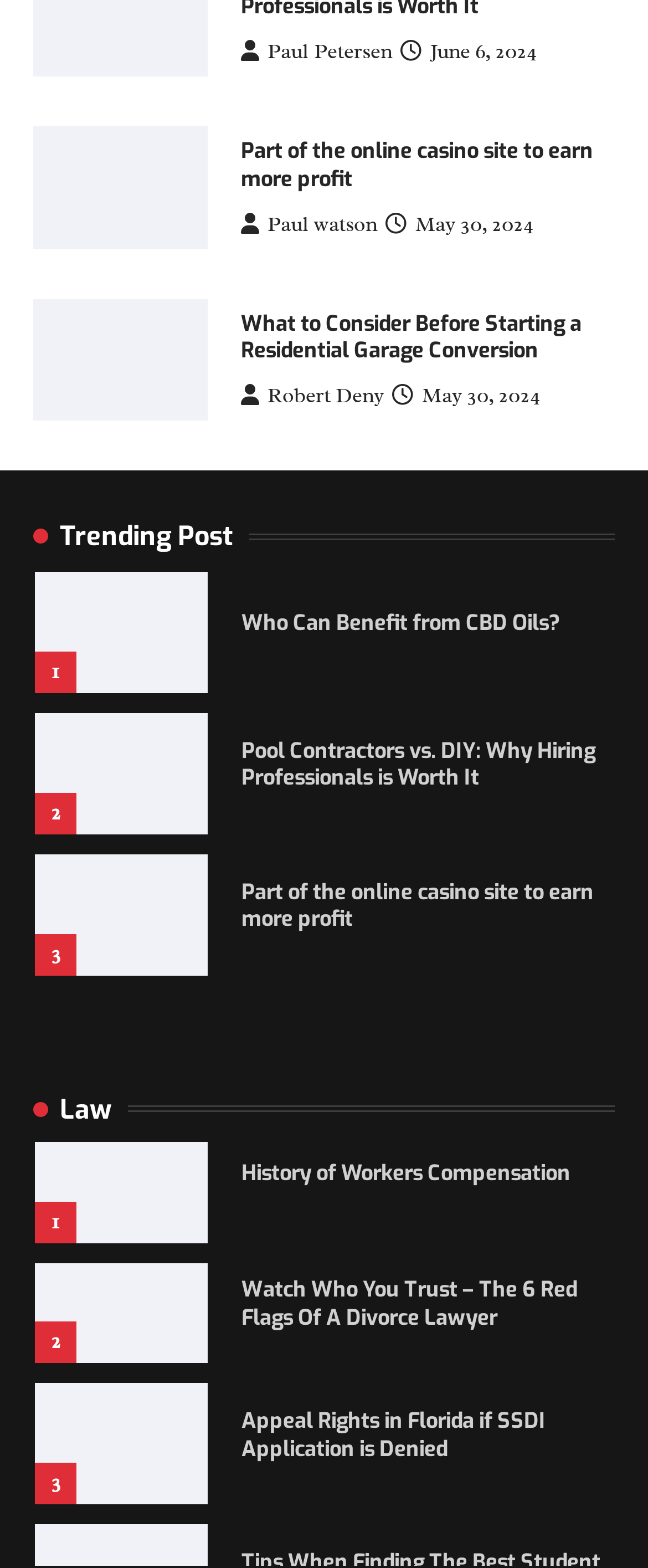Locate the bounding box coordinates of the clickable region to complete the following instruction: "View the post about pool contractors vs DIY."

[0.373, 0.38, 0.946, 0.416]